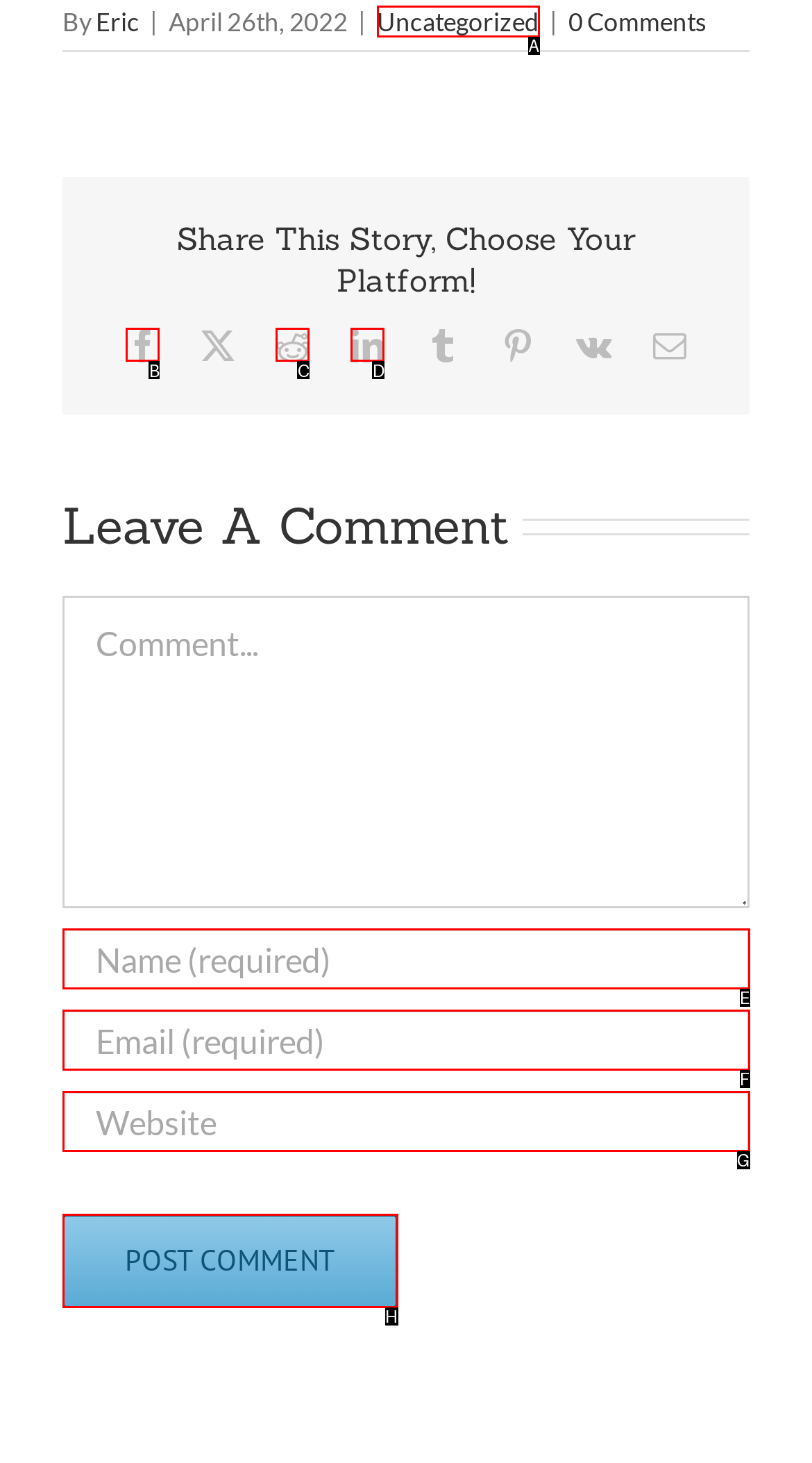Identify the letter that best matches this UI element description: 📋 Menu
Answer with the letter from the given options.

None